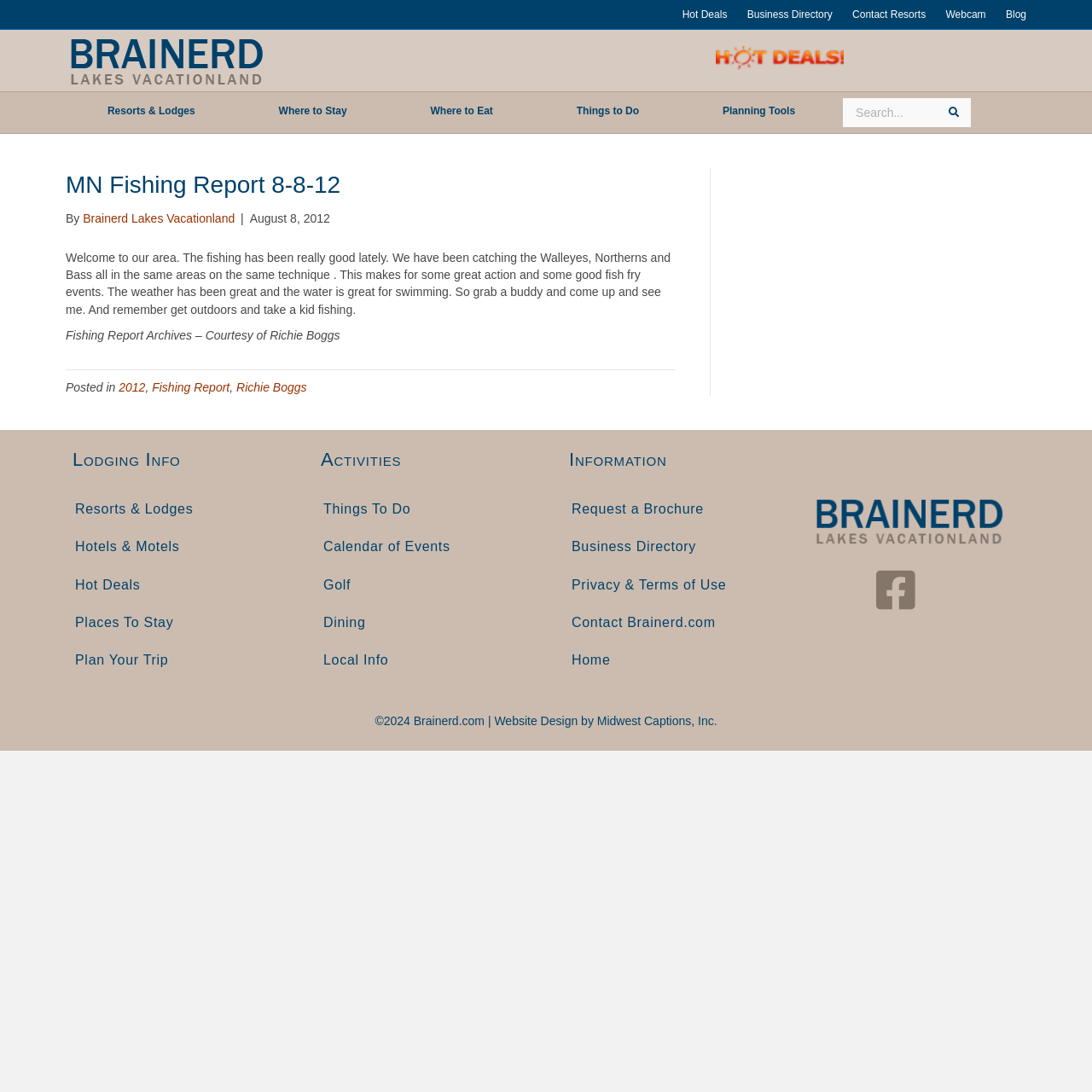Please specify the bounding box coordinates of the clickable region to carry out the following instruction: "Contact Brainerd.com". The coordinates should be four float numbers between 0 and 1, in the format [left, top, right, bottom].

[0.516, 0.553, 0.712, 0.587]